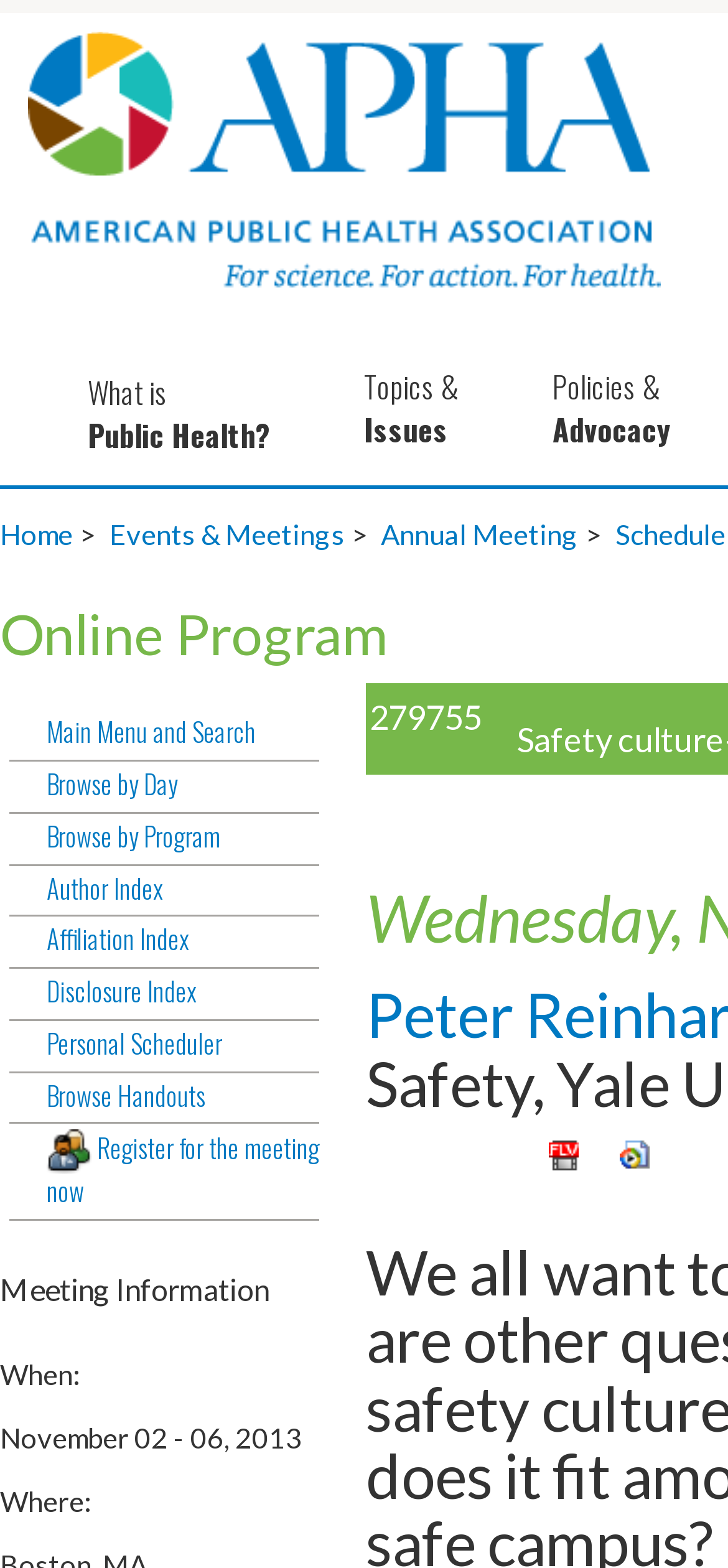Locate the bounding box coordinates of the area that needs to be clicked to fulfill the following instruction: "browse handouts". The coordinates should be in the format of four float numbers between 0 and 1, namely [left, top, right, bottom].

[0.013, 0.688, 0.438, 0.717]